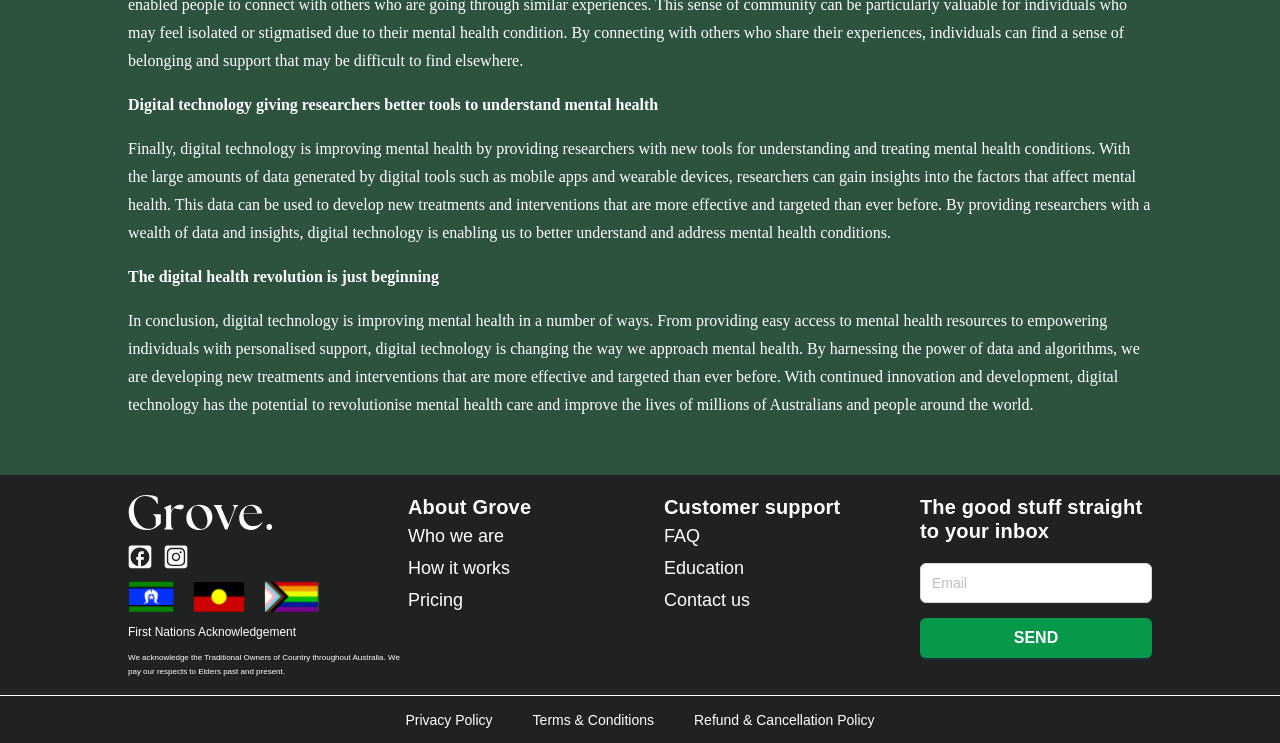What is the acknowledgement about?
Please provide a comprehensive answer based on the visual information in the image.

The acknowledgement is about the First Nations, as indicated by the static text element 'First Nations Acknowledgement' and the subsequent text element 'We acknowledge the Traditional Owners of Country throughout Australia. We pay our respects to Elders past and present'.